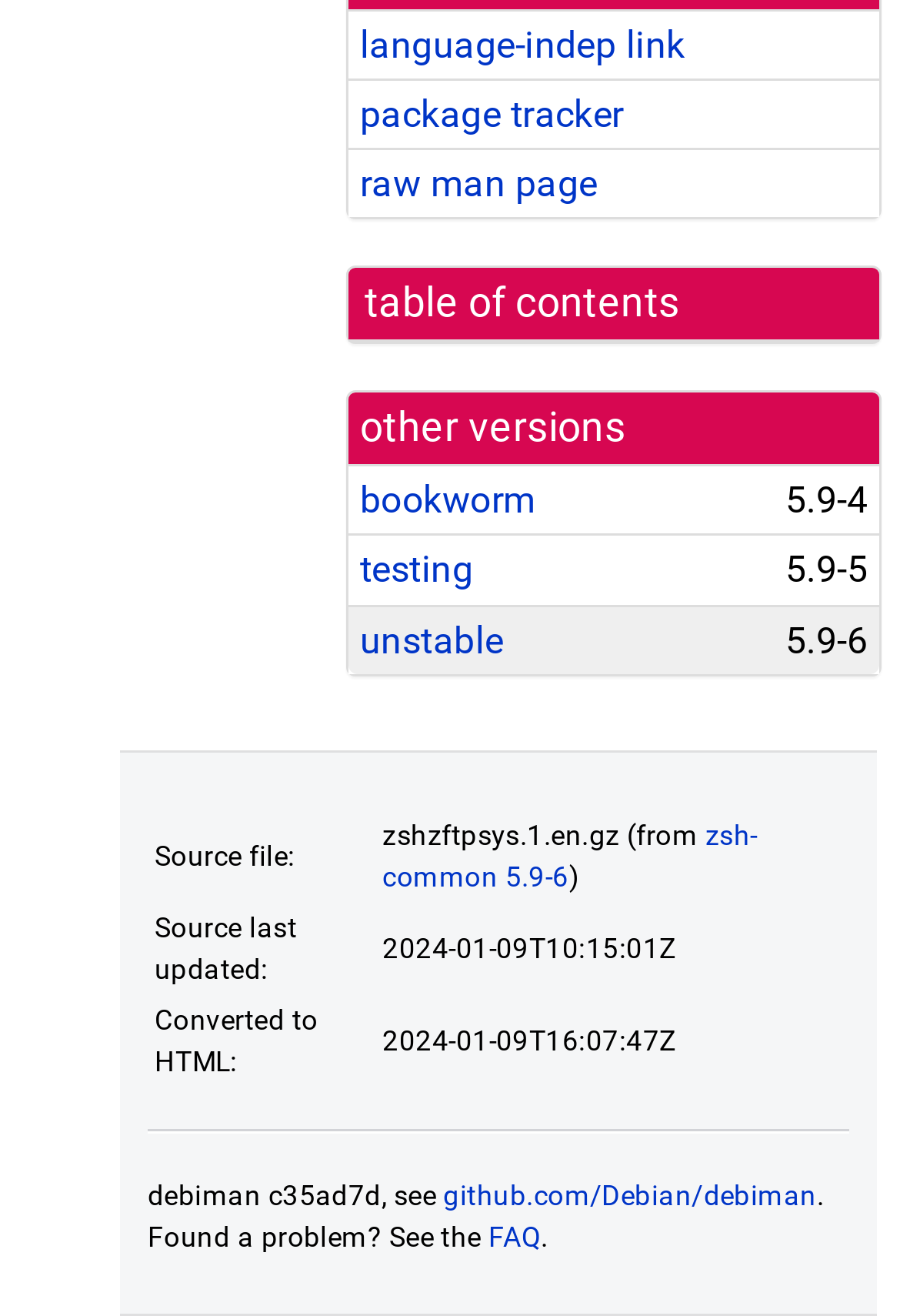Please identify the bounding box coordinates of the element's region that needs to be clicked to fulfill the following instruction: "view the source file information". The bounding box coordinates should consist of four float numbers between 0 and 1, i.e., [left, top, right, bottom].

[0.169, 0.617, 0.417, 0.684]